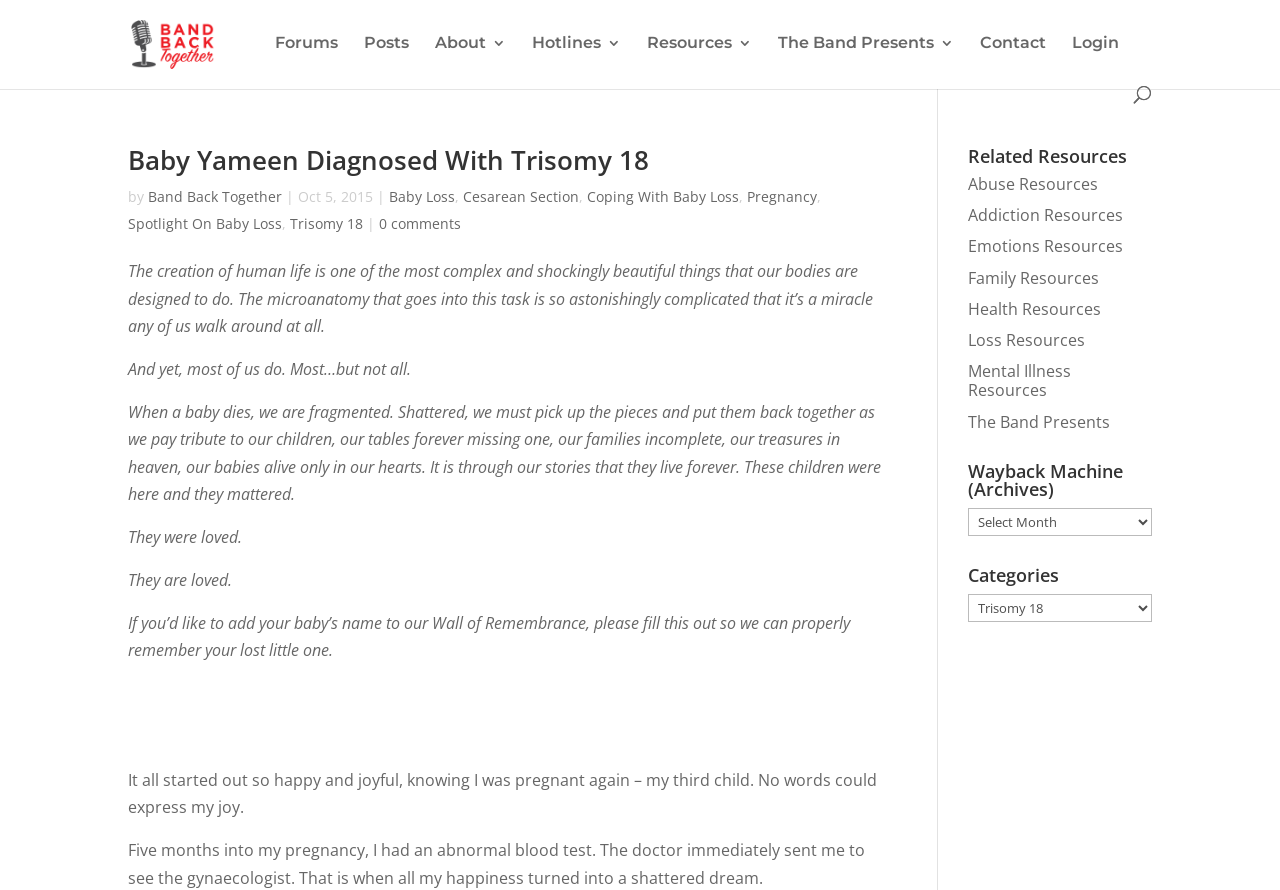What is the name of the project mentioned in the webpage? From the image, respond with a single word or brief phrase.

The Band Back Together Project